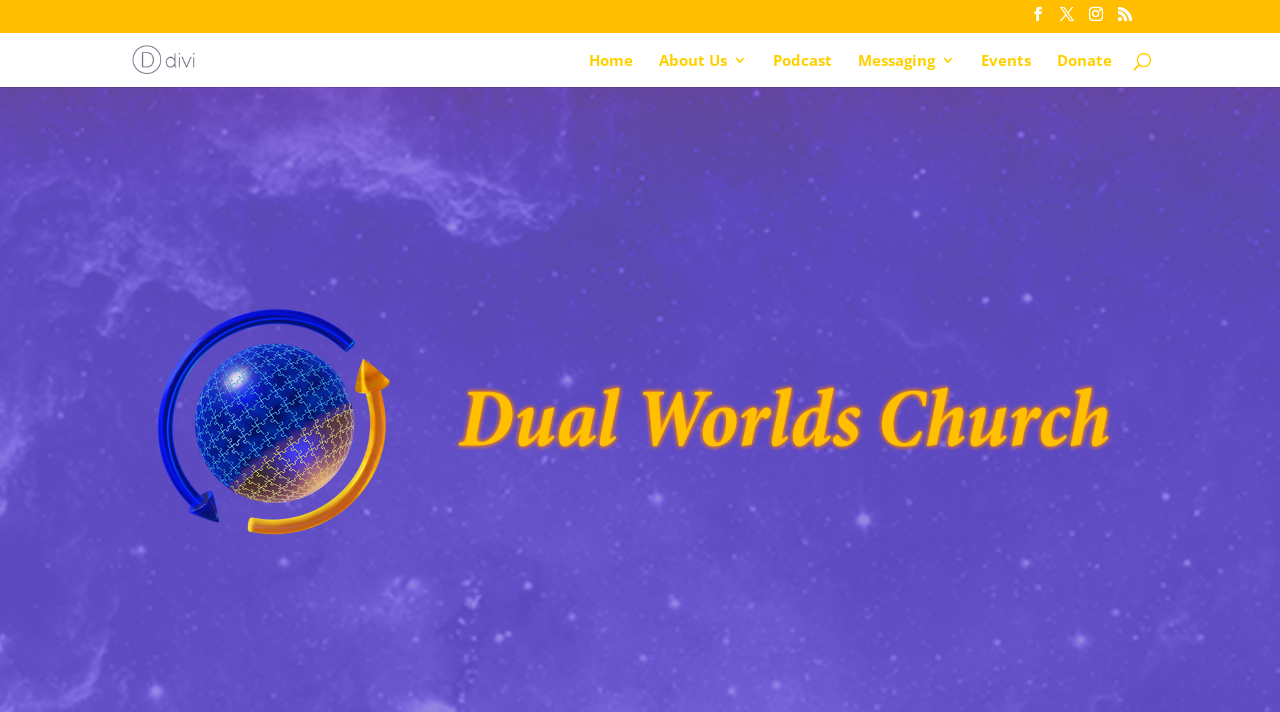Identify the bounding box coordinates of the clickable section necessary to follow the following instruction: "Make a Donation". The coordinates should be presented as four float numbers from 0 to 1, i.e., [left, top, right, bottom].

[0.826, 0.074, 0.869, 0.121]